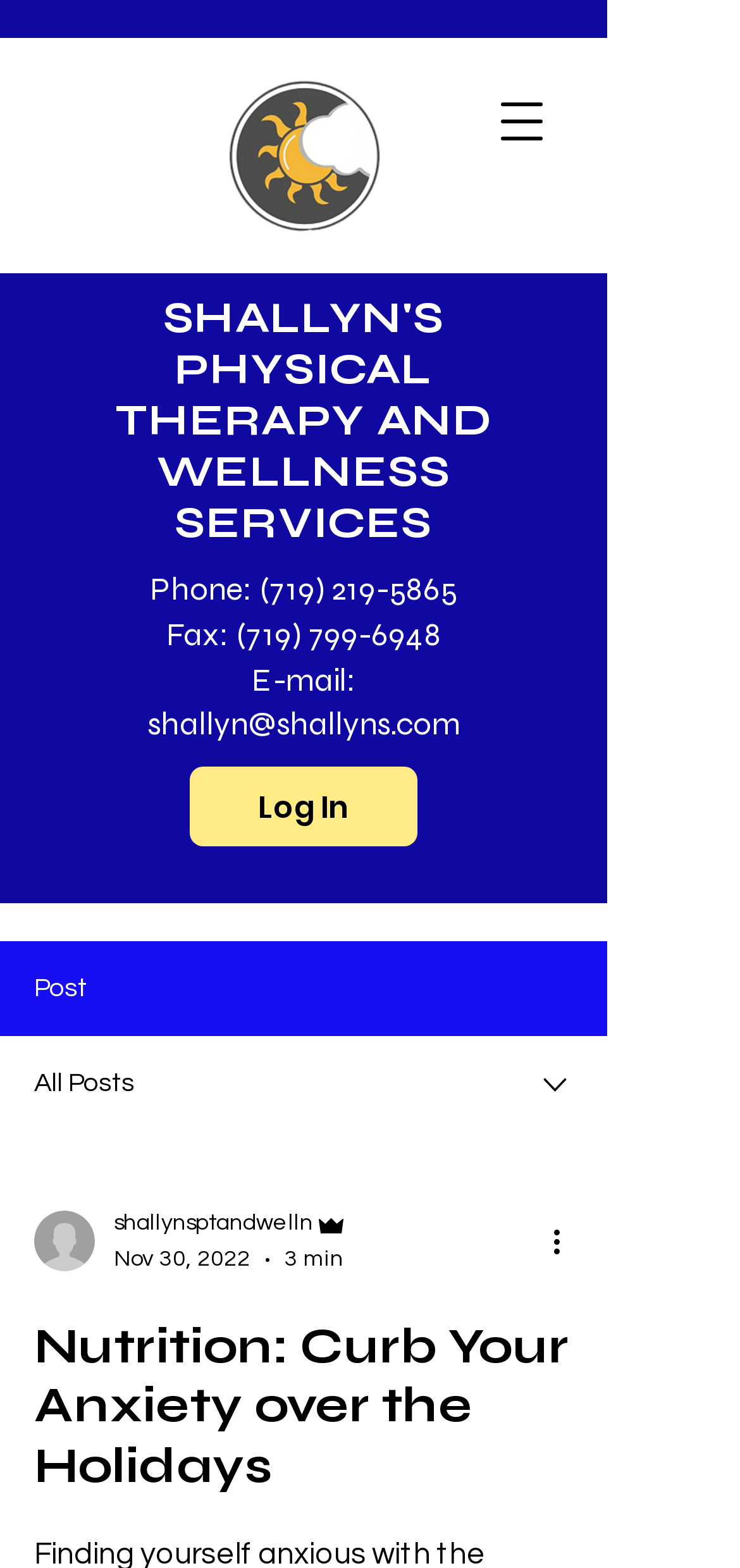What is the email address?
Please answer using one word or phrase, based on the screenshot.

shallyn@shallyns.com